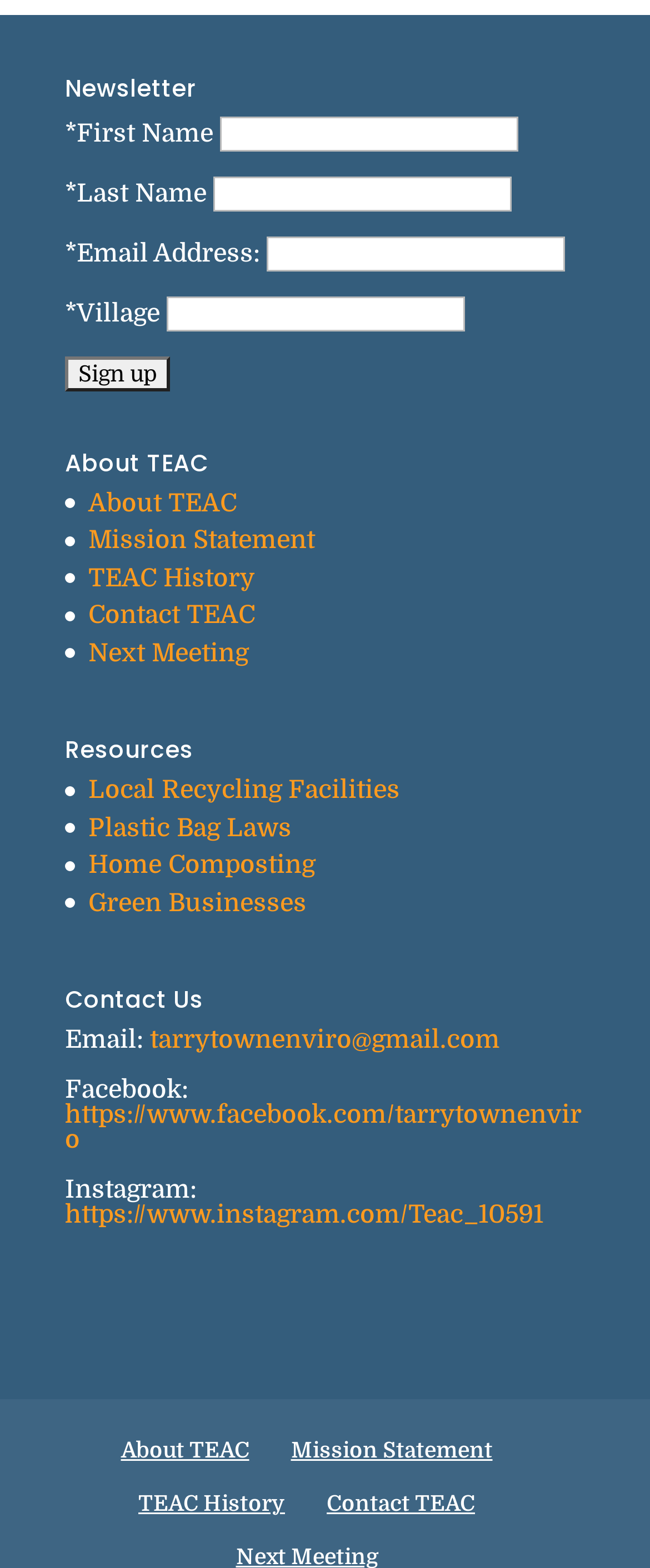Given the description: "TEAC History", determine the bounding box coordinates of the UI element. The coordinates should be formatted as four float numbers between 0 and 1, [left, top, right, bottom].

[0.213, 0.951, 0.438, 0.967]